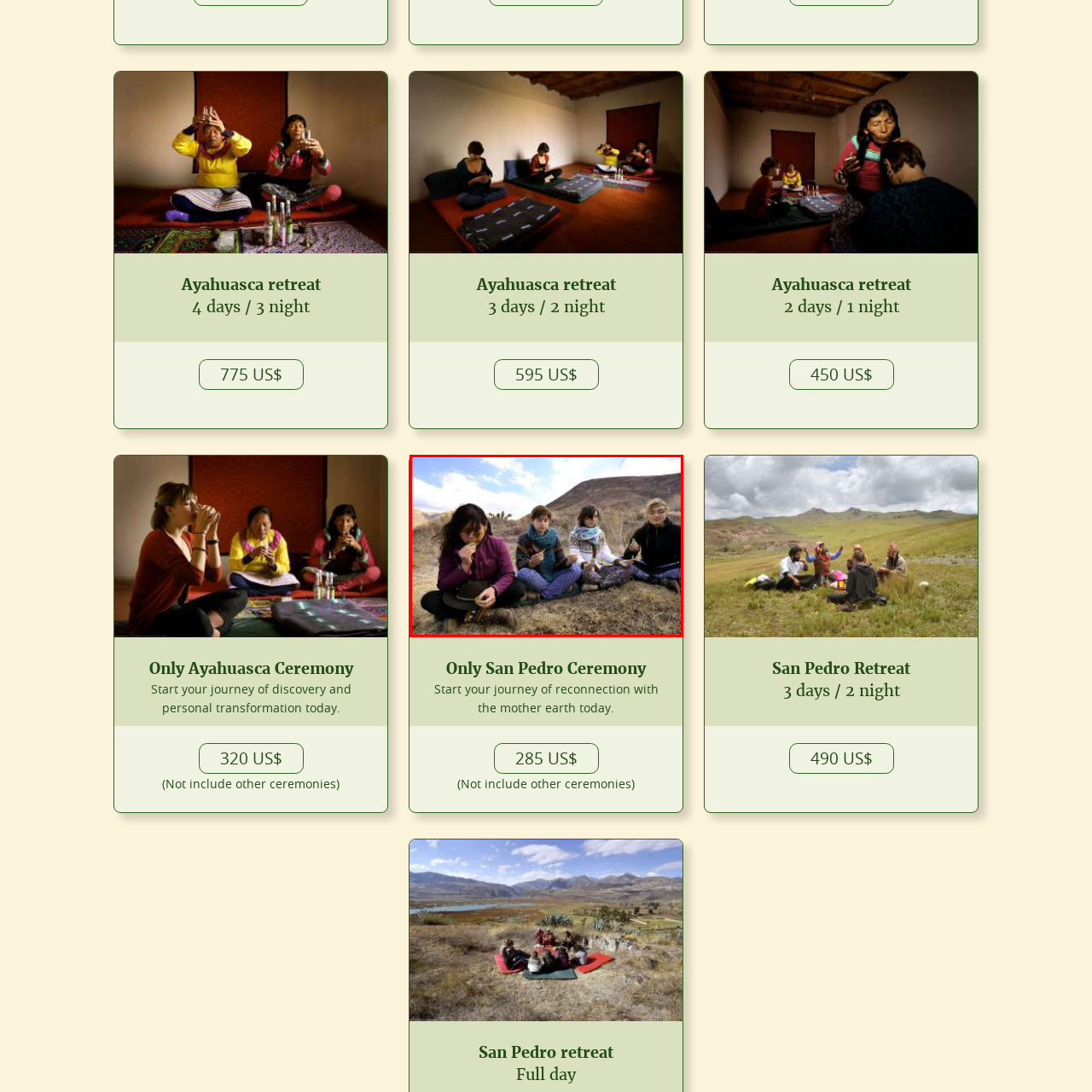What is the color of the sky above?
Please examine the image within the red bounding box and provide your answer using just one word or phrase.

Blue